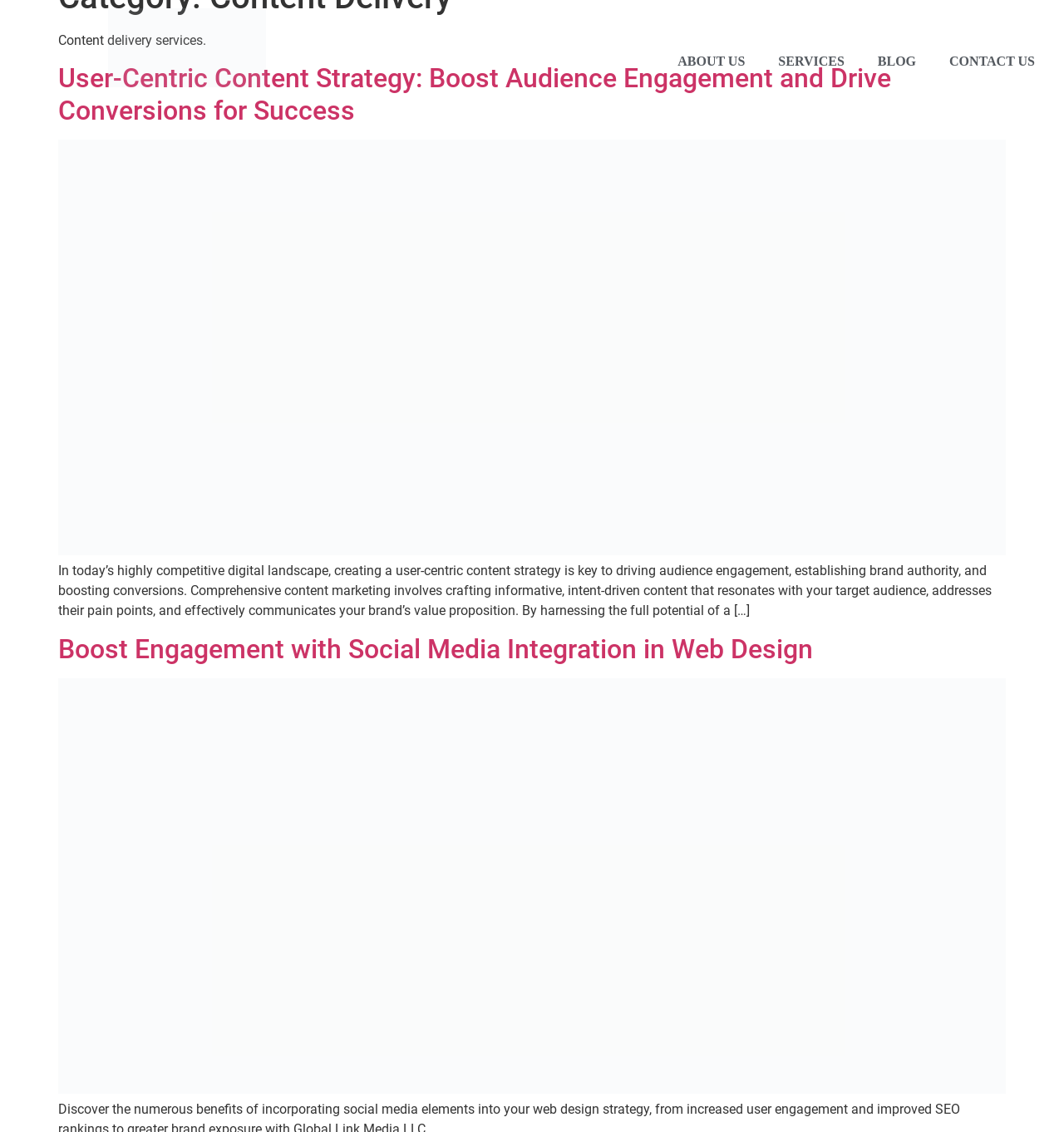Please provide a brief answer to the following inquiry using a single word or phrase:
How many social media icons are there?

Not specified